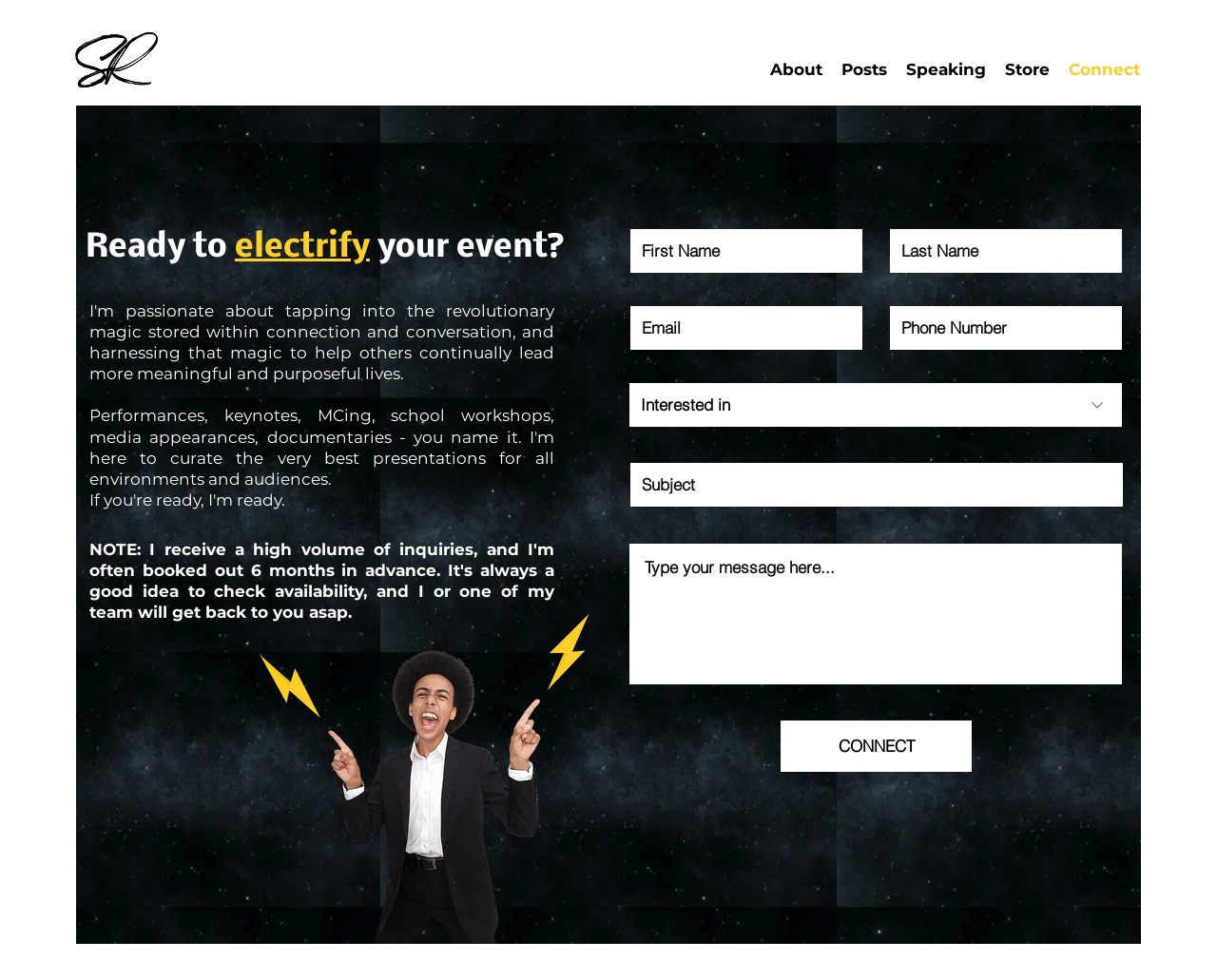Bounding box coordinates should be provided in the format (top-left x, top-left y, bottom-right x, bottom-right y) with all values between 0 and 1. Identify the bounding box for this UI element: aria-label="Phone Number" name="phone" placeholder="Phone Number"

[0.731, 0.312, 0.922, 0.357]